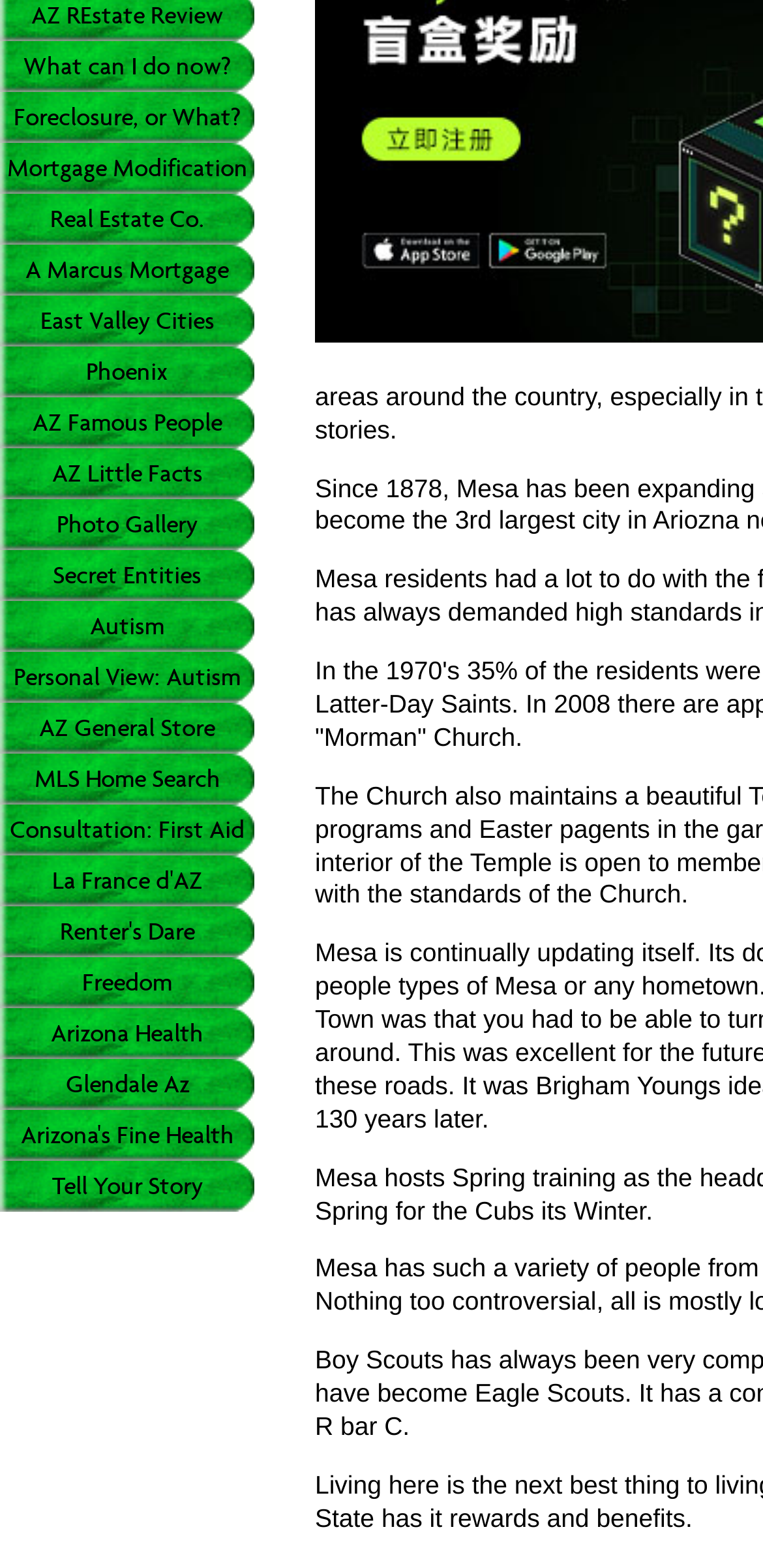Ascertain the bounding box coordinates for the UI element detailed here: "4.7 out of 5 stars". The coordinates should be provided as [left, top, right, bottom] with each value being a float between 0 and 1.

None